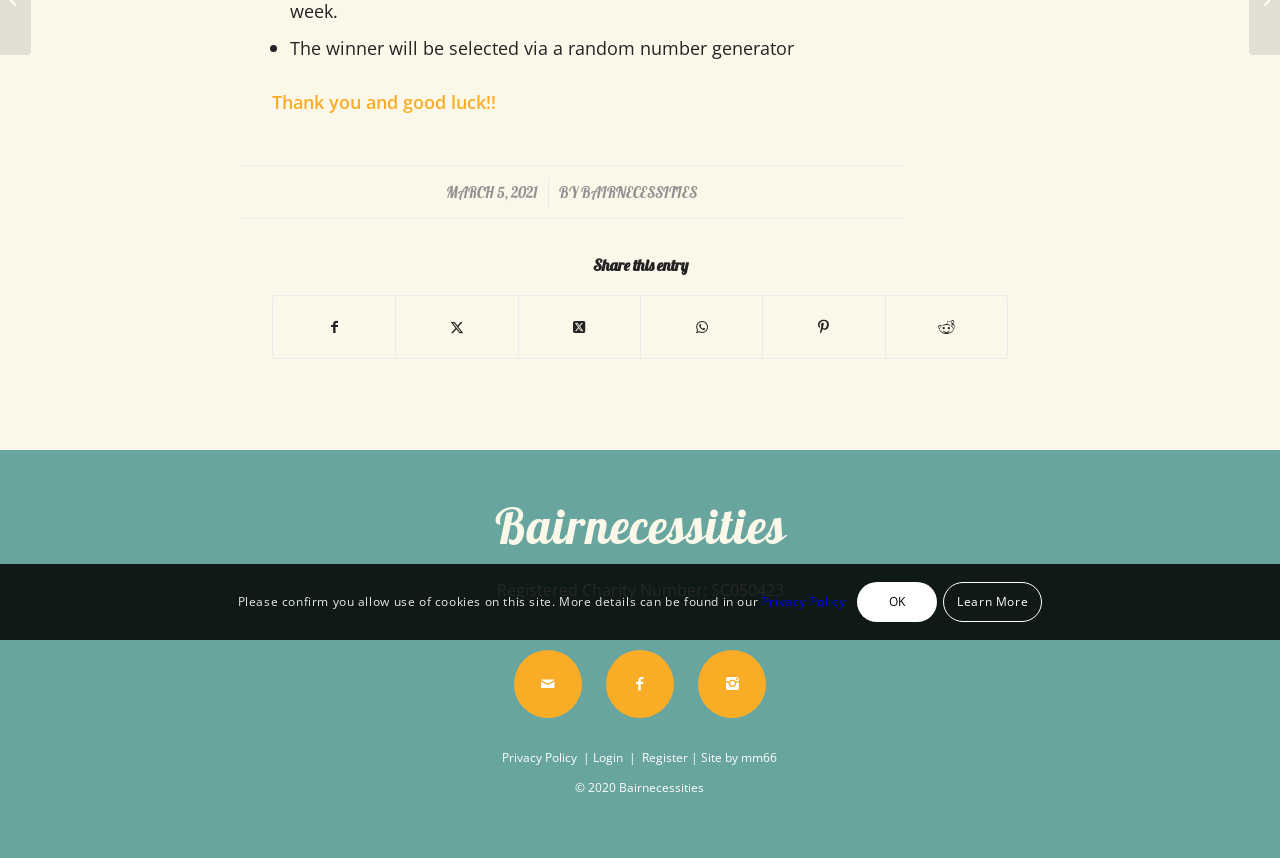Find the bounding box coordinates for the HTML element described in this sentence: "bairnecessities". Provide the coordinates as four float numbers between 0 and 1, in the format [left, top, right, bottom].

[0.454, 0.214, 0.544, 0.236]